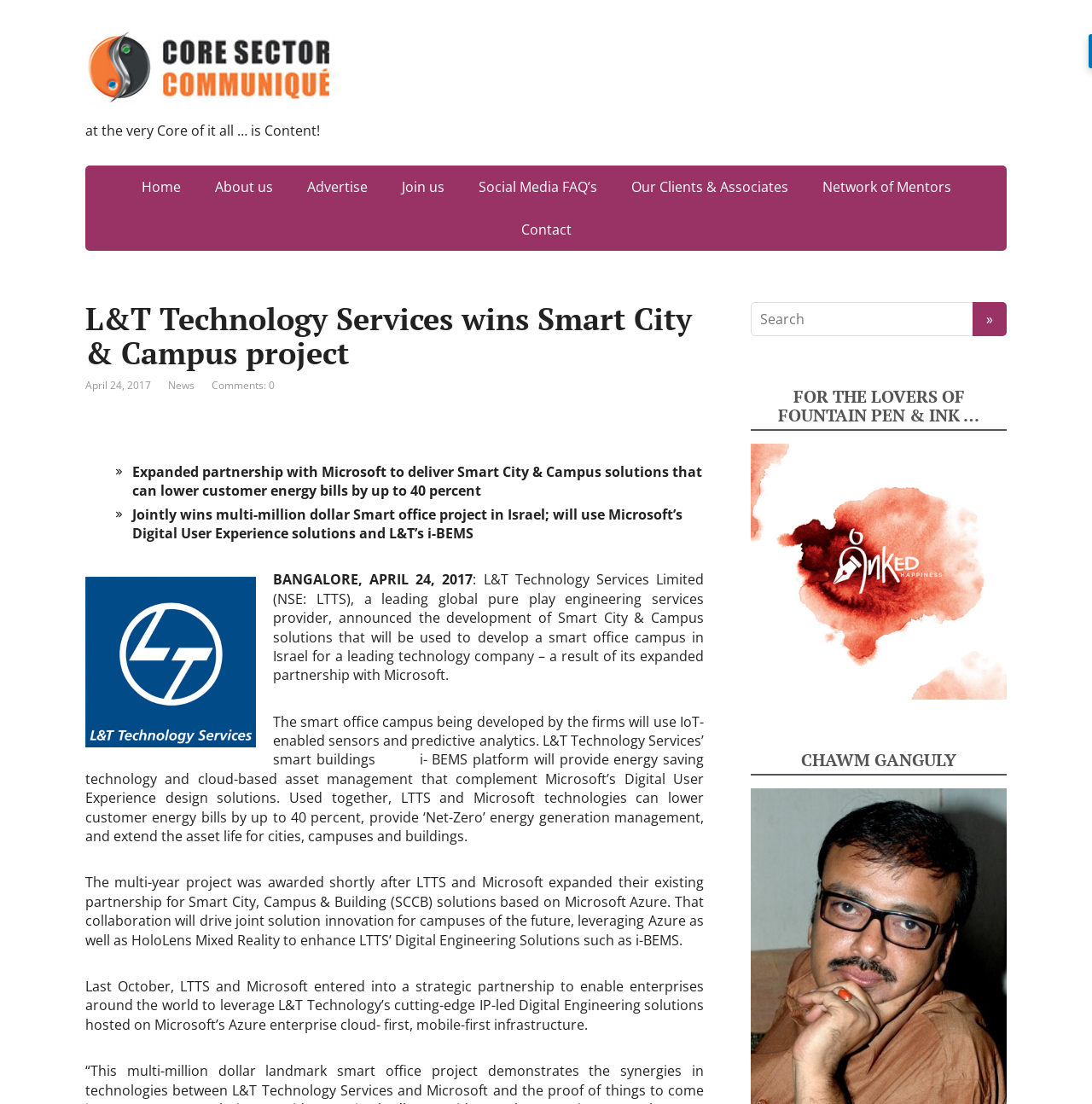Please locate the clickable area by providing the bounding box coordinates to follow this instruction: "Search for something".

[0.688, 0.274, 0.916, 0.305]